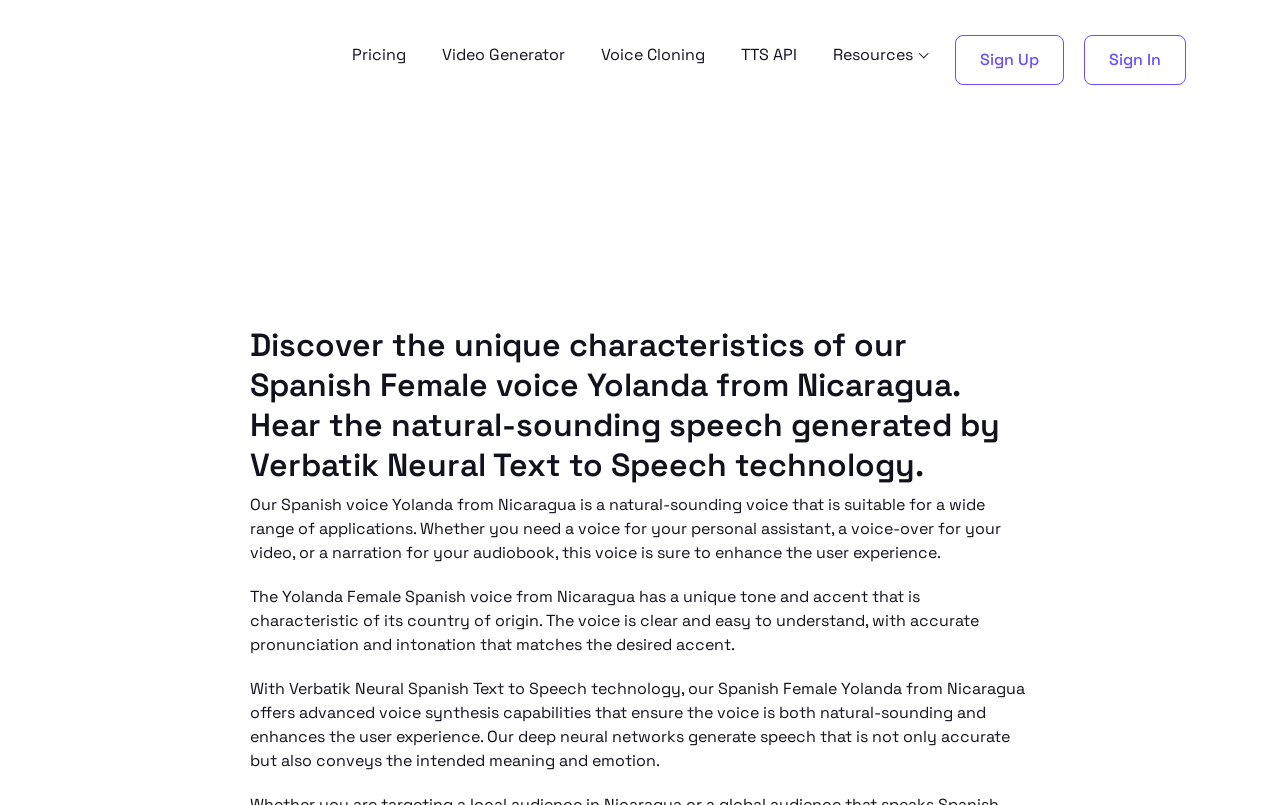Given the element description "Resources", identify the bounding box of the corresponding UI element.

[0.644, 0.043, 0.73, 0.093]